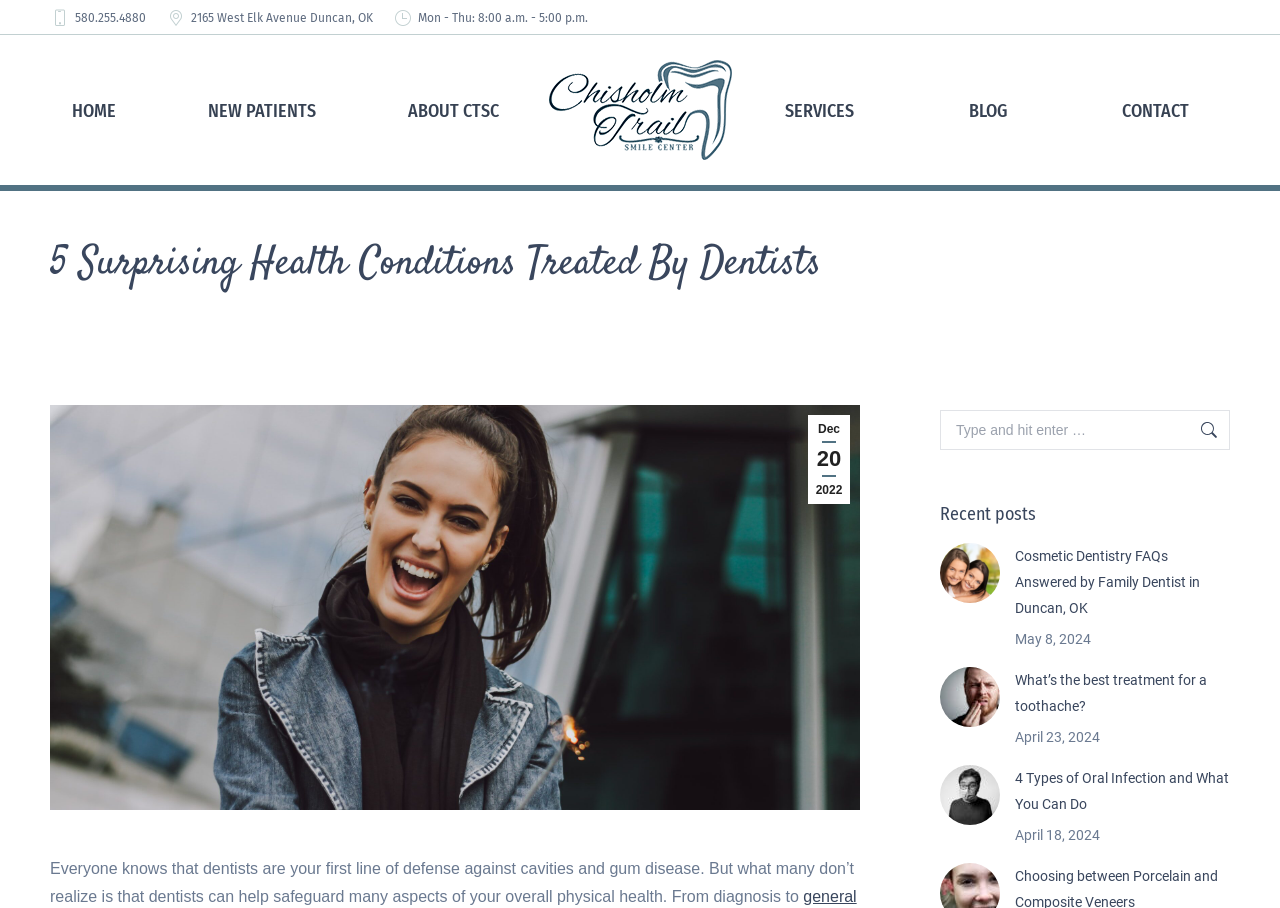What is the topic of the article with the image of a mother and daughter?
Ensure your answer is thorough and detailed.

I found the article by looking at the link element 'Post image' with the image 'Mother and daughter with nice smiles from Duncan, OK dentist', and then I found the corresponding link element 'Cosmetic Dentistry FAQs Answered by Family Dentist in Duncan, OK' which is likely to be the topic of the article.